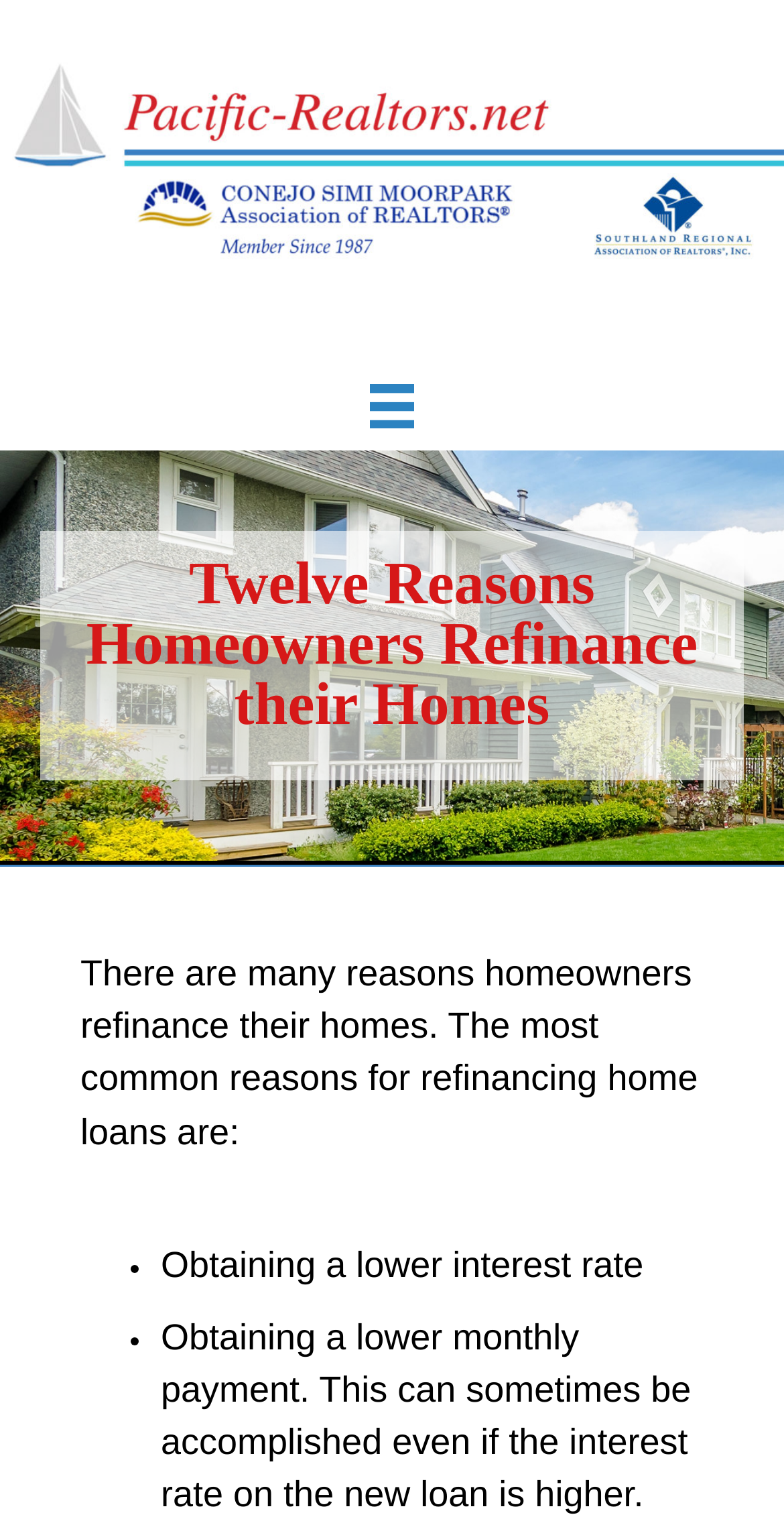What is the main topic of this webpage?
Look at the image and answer with only one word or phrase.

Home refinancing